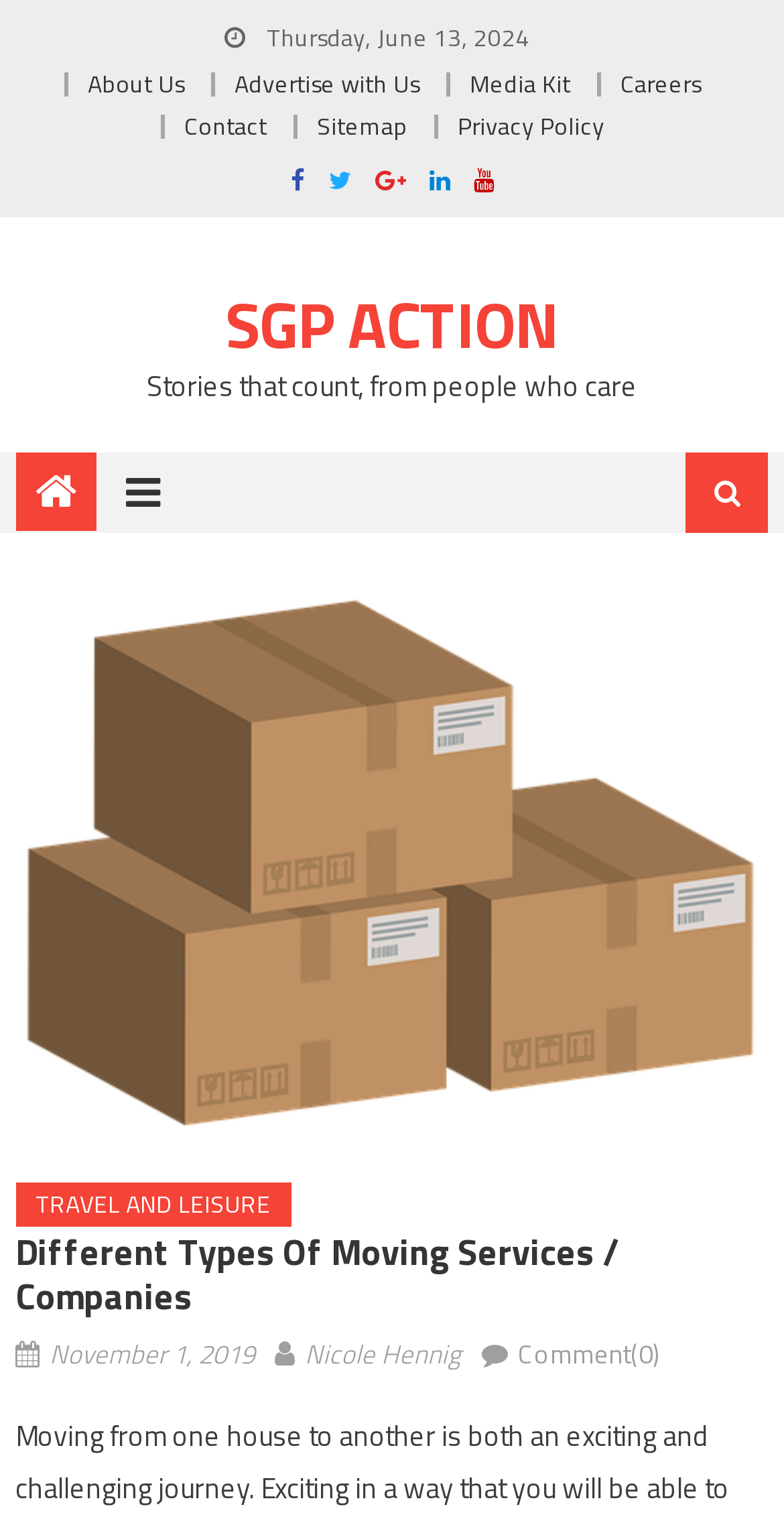What is the date displayed at the top of the page?
Based on the visual information, provide a detailed and comprehensive answer.

I found the date by looking at the top of the page, where I saw a static text element with the date 'Thursday, June 13, 2024'.